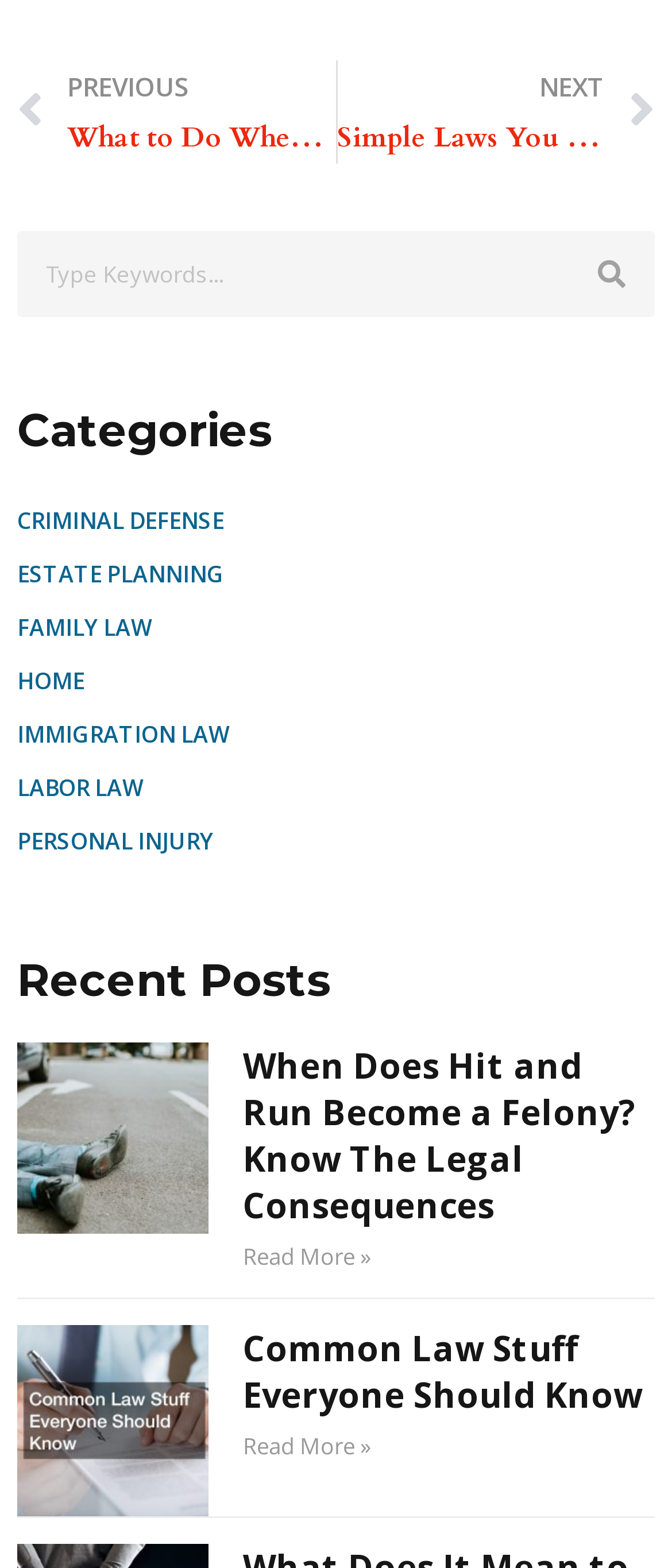Specify the bounding box coordinates of the region I need to click to perform the following instruction: "Read more about Common Law Stuff Everyone Should Know". The coordinates must be four float numbers in the range of 0 to 1, i.e., [left, top, right, bottom].

[0.362, 0.912, 0.551, 0.932]